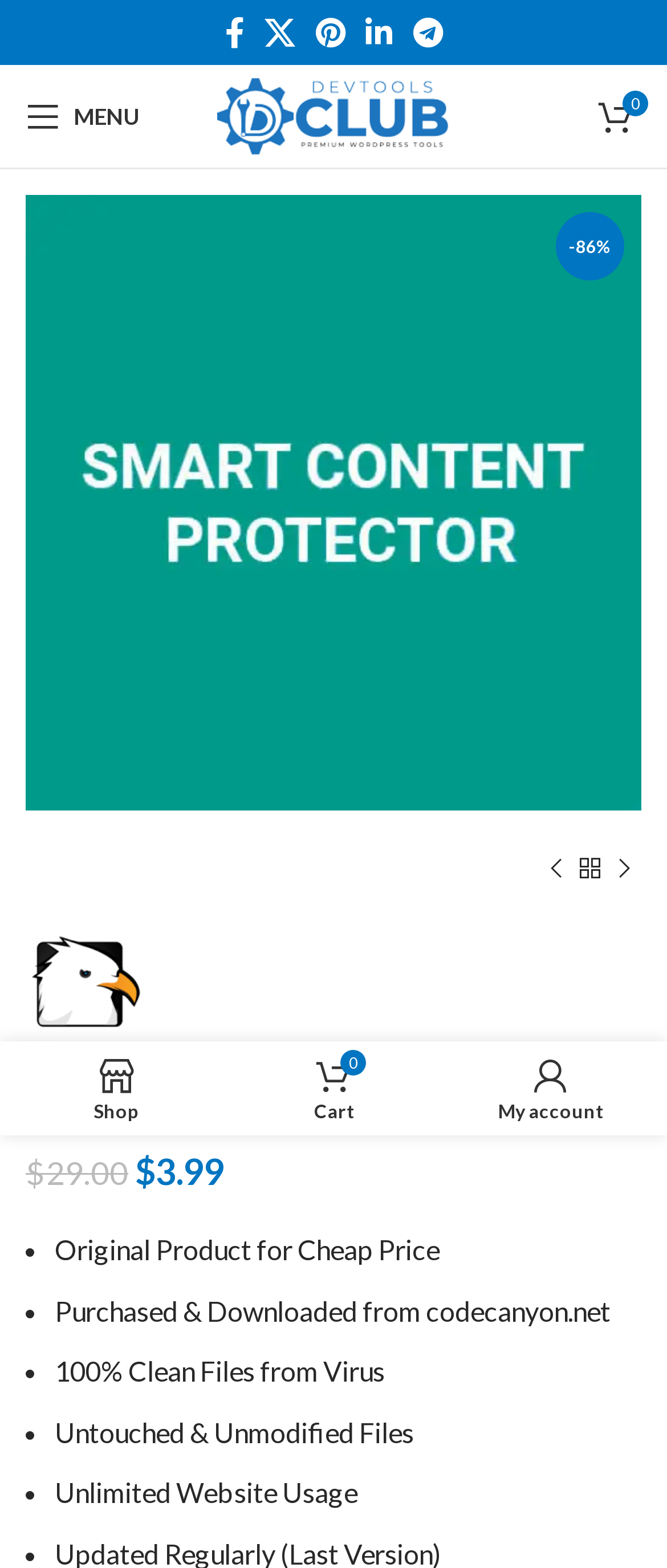Identify the coordinates of the bounding box for the element that must be clicked to accomplish the instruction: "View my account".

[0.662, 0.67, 0.987, 0.719]